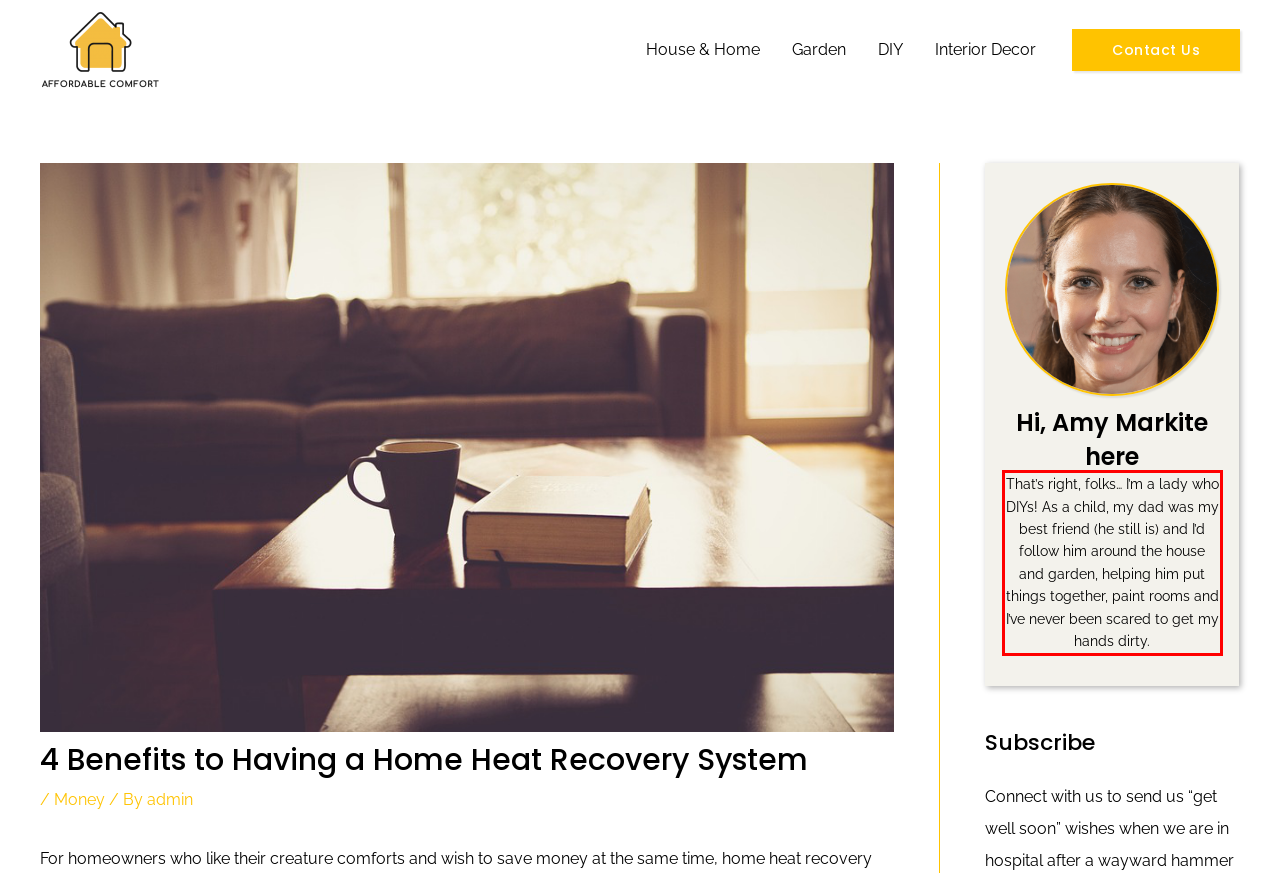Examine the webpage screenshot, find the red bounding box, and extract the text content within this marked area.

That’s right, folks… I’m a lady who DIYs! As a child, my dad was my best friend (he still is) and I’d follow him around the house and garden, helping him put things together, paint rooms and I’ve never been scared to get my hands dirty.